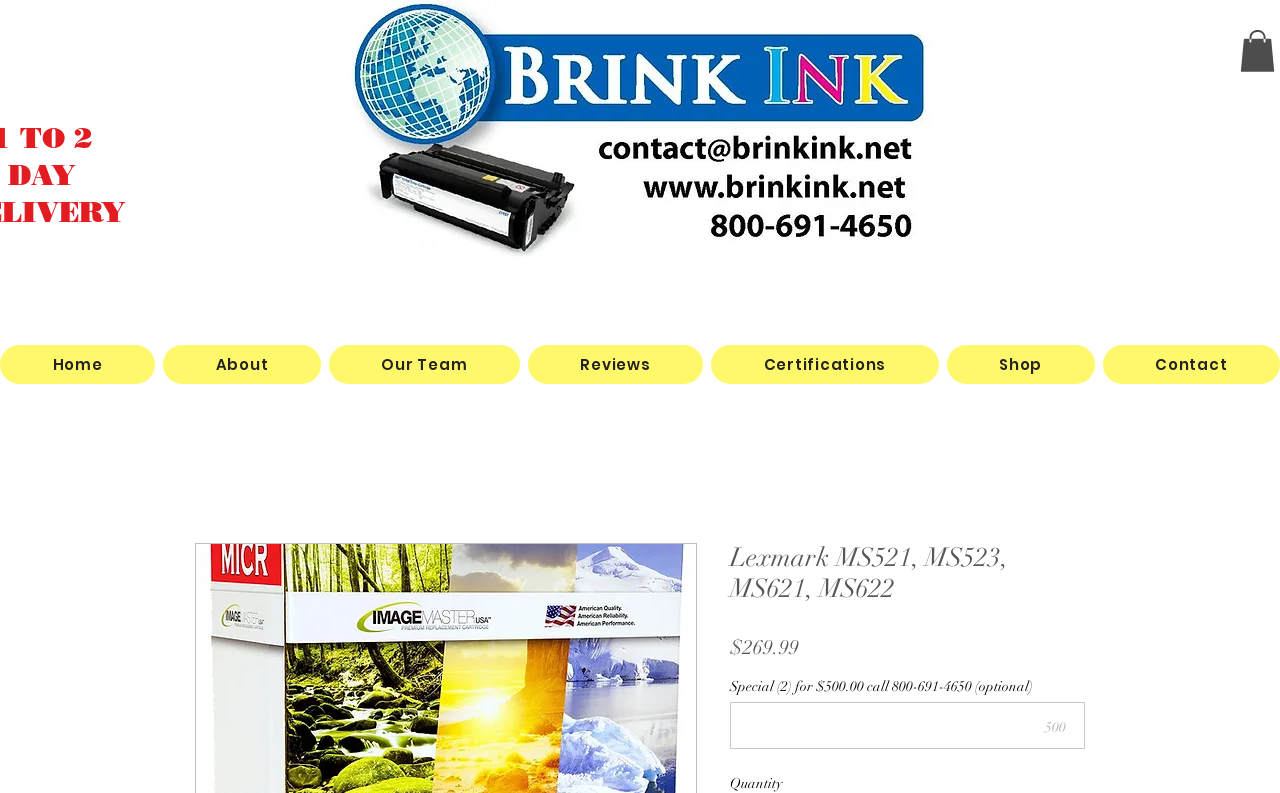Give a short answer to this question using one word or a phrase:
What is the price of the Lexmark toner cartridge?

$269.99